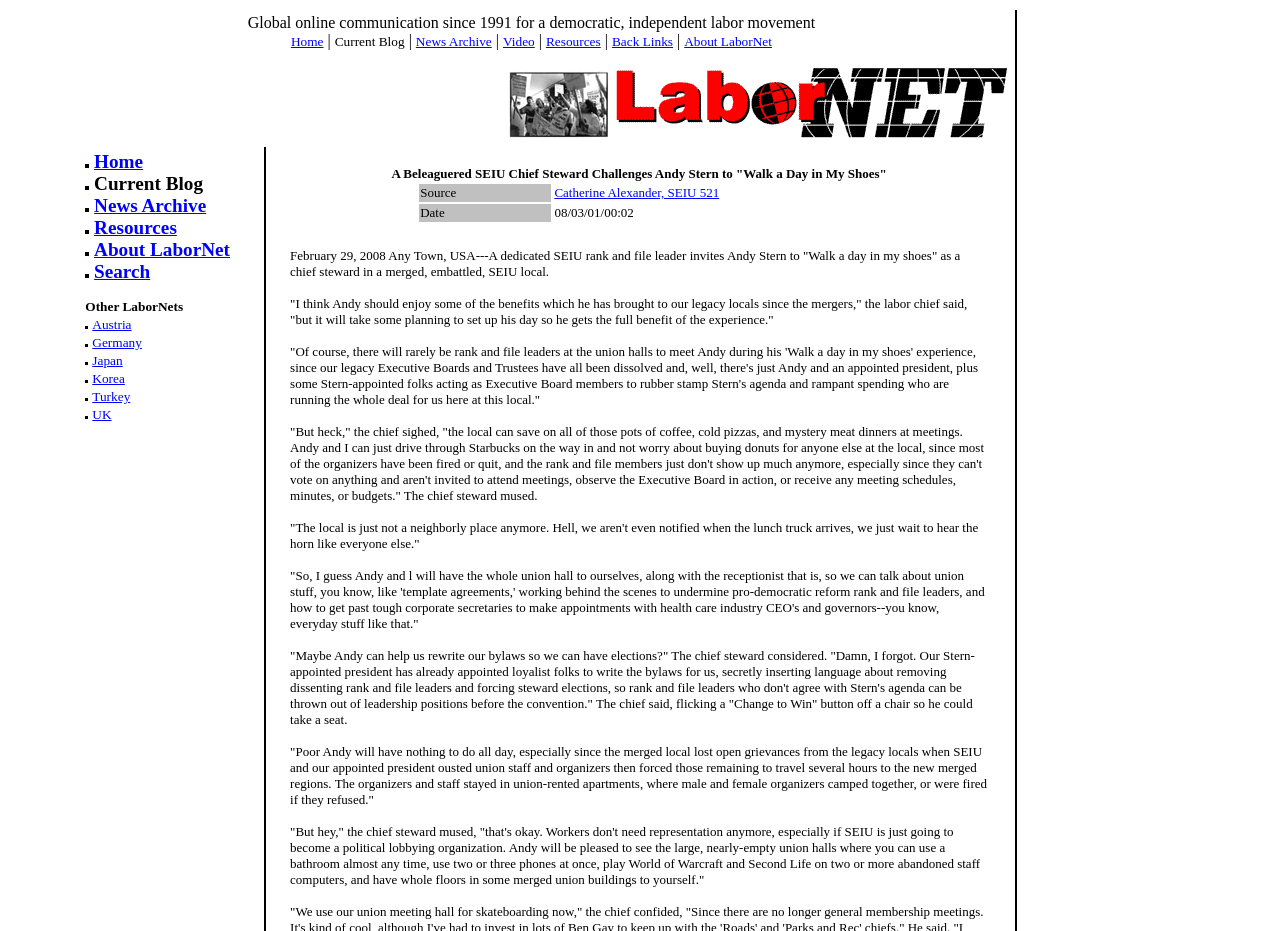Please locate the bounding box coordinates of the element that should be clicked to achieve the given instruction: "Search for labor news".

[0.073, 0.28, 0.117, 0.303]